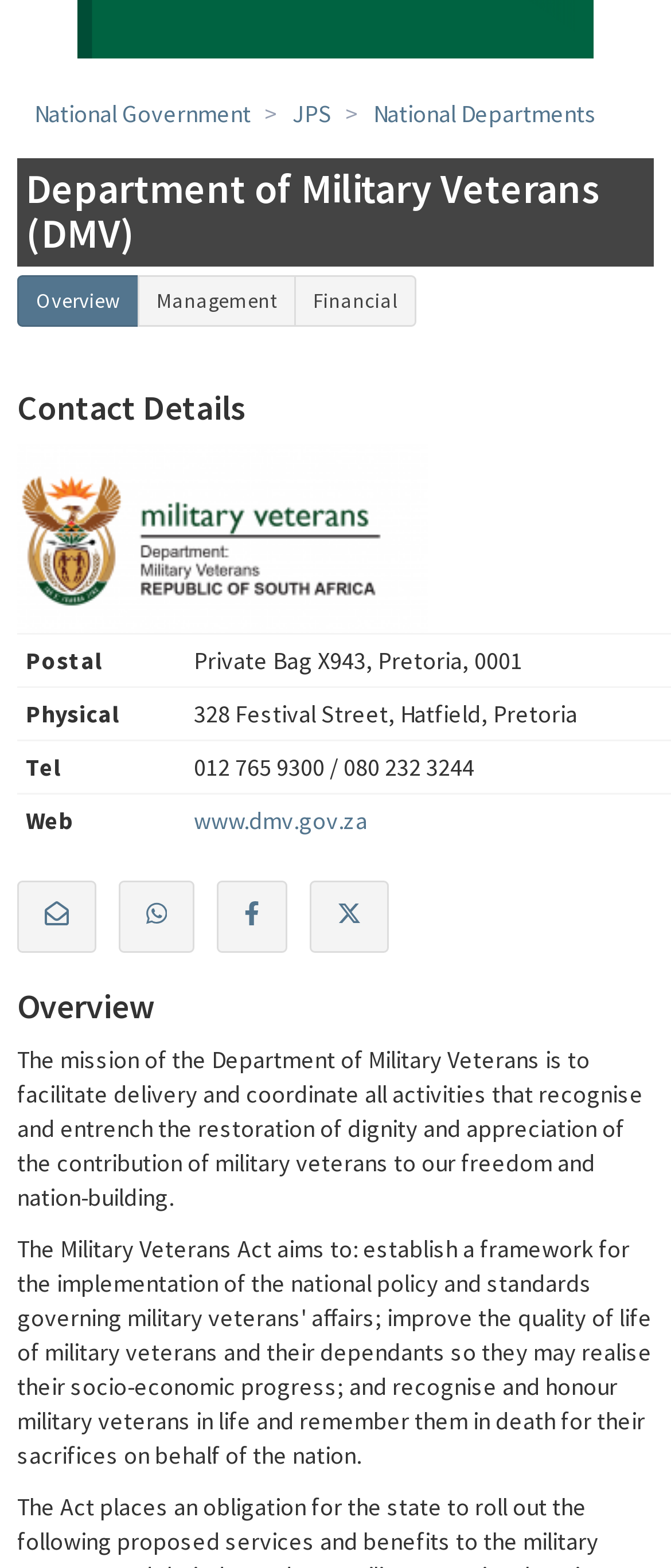Please determine the bounding box coordinates for the element with the description: "National Departments".

[0.556, 0.061, 0.89, 0.083]